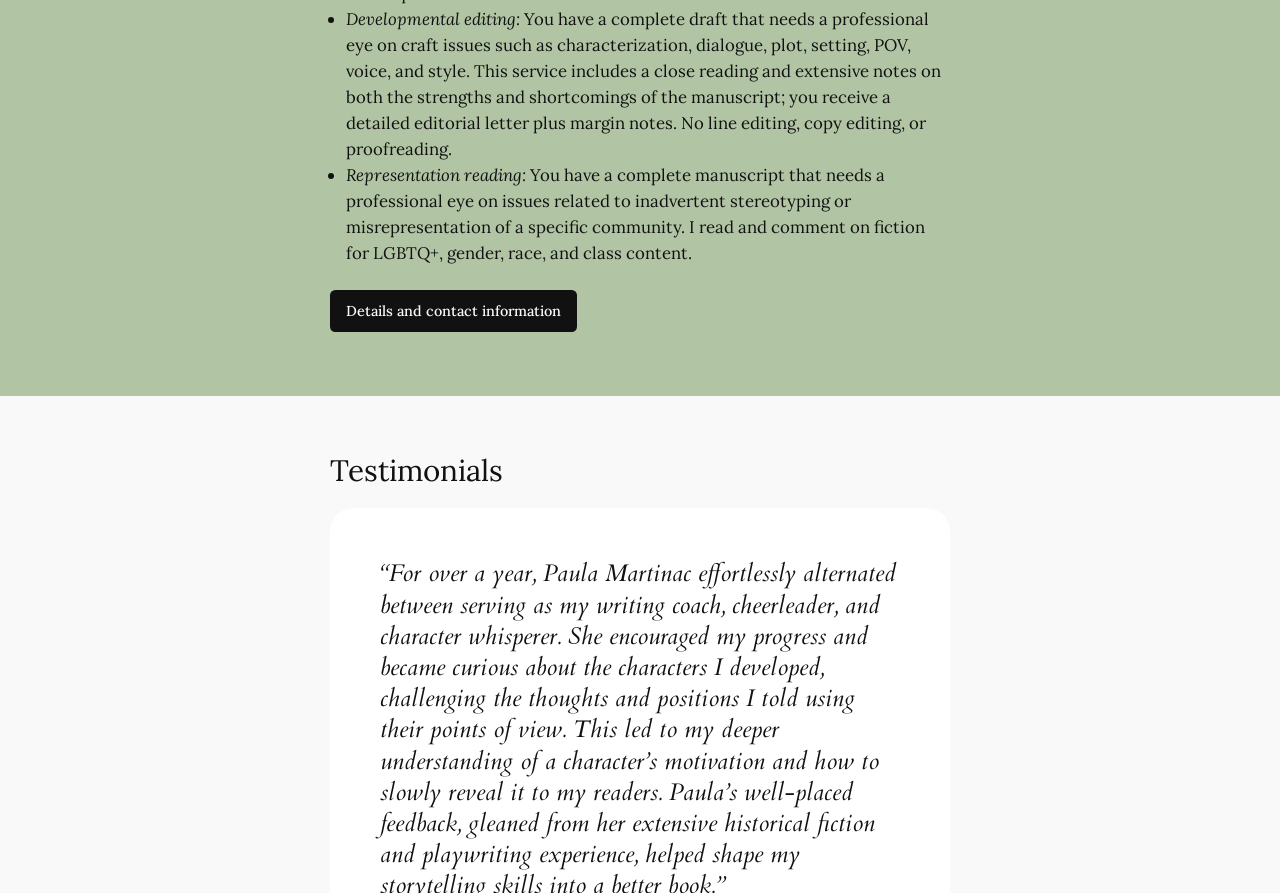What is the section below the services description?
From the image, provide a succinct answer in one word or a short phrase.

Testimonials